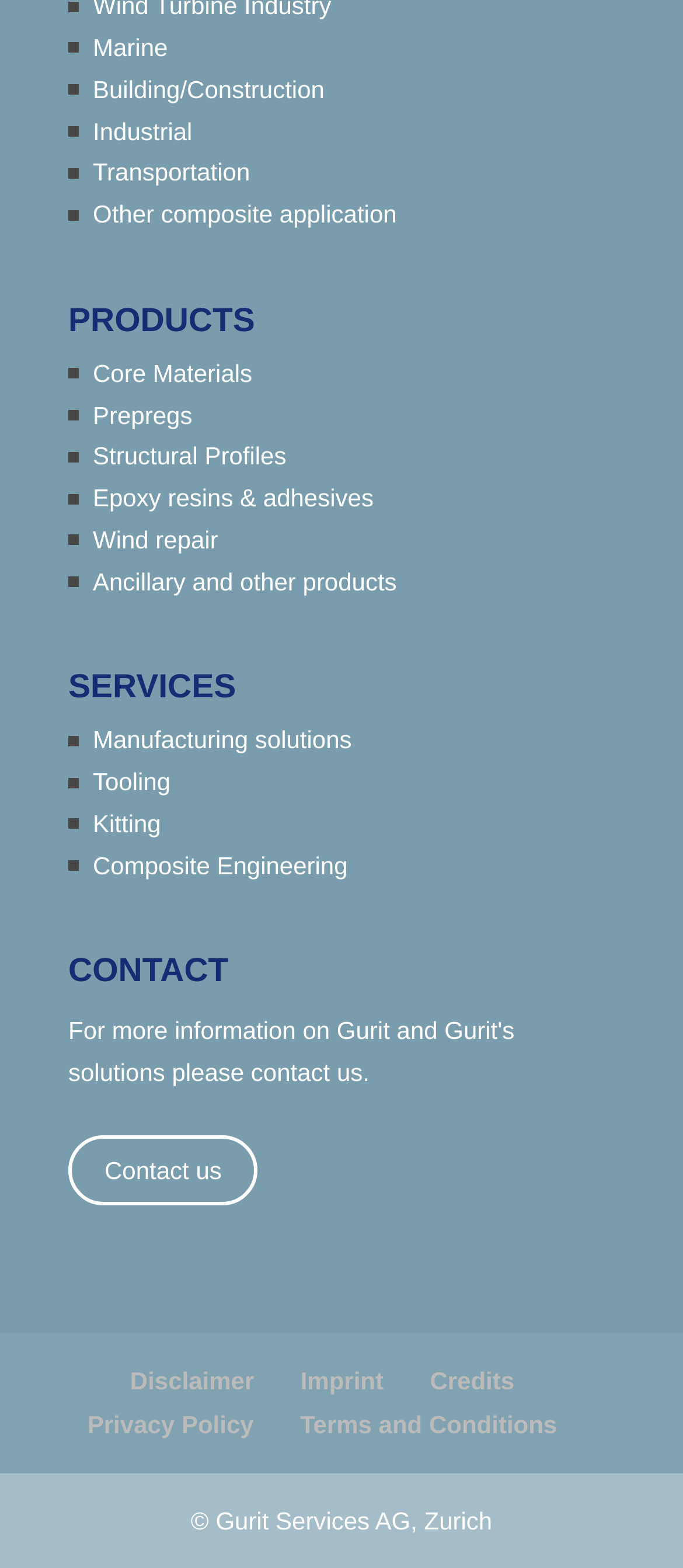Please respond to the question with a concise word or phrase:
What are the main categories of products?

Core Materials, Prepregs, etc.